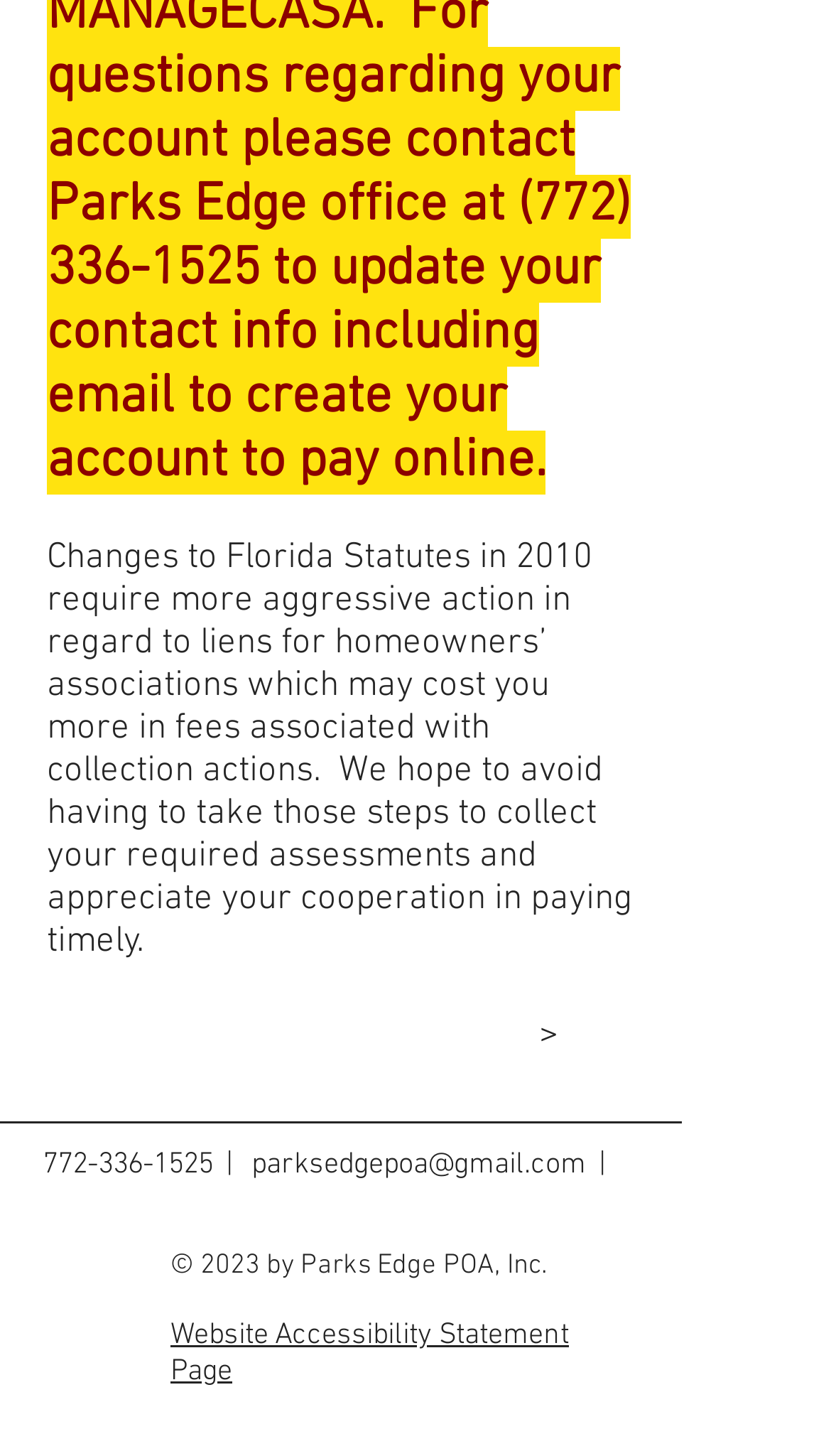Please answer the following question using a single word or phrase: What is the email address to contact?

parksedgepoa@gmail.com